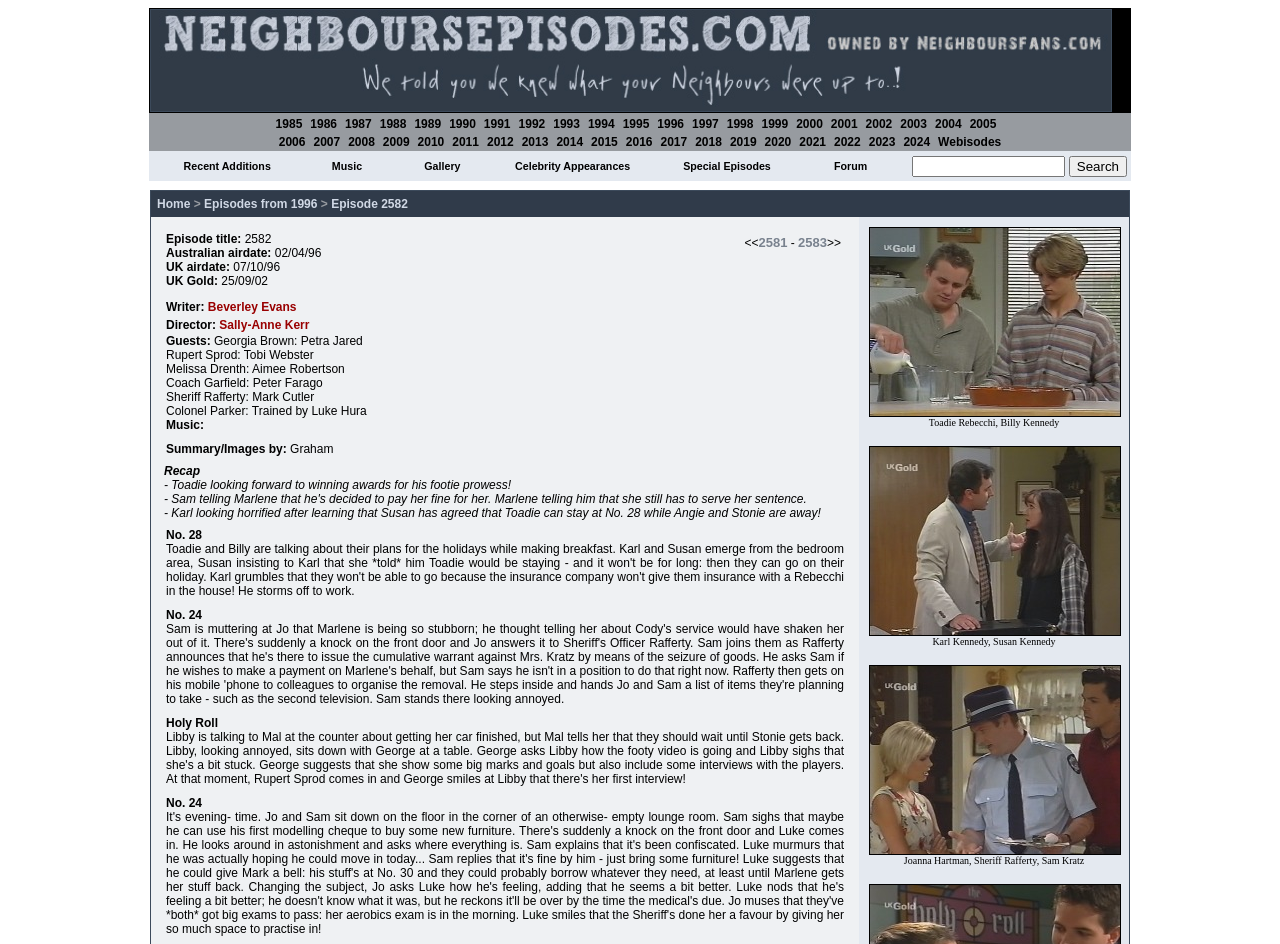Identify the bounding box of the UI element that matches this description: "Episodes from 1996".

[0.159, 0.209, 0.248, 0.224]